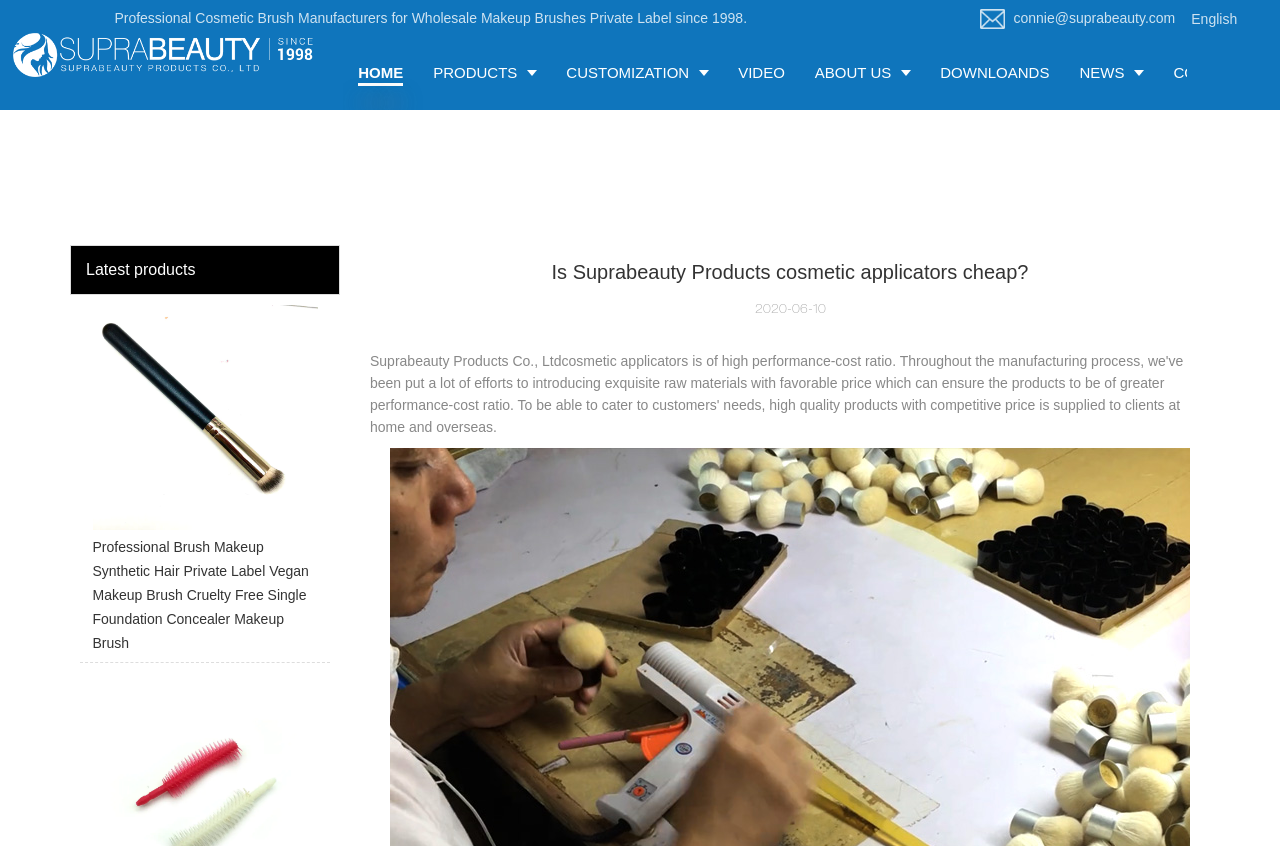Please specify the bounding box coordinates of the area that should be clicked to accomplish the following instruction: "Contact us via email". The coordinates should consist of four float numbers between 0 and 1, i.e., [left, top, right, bottom].

[0.792, 0.012, 0.918, 0.031]